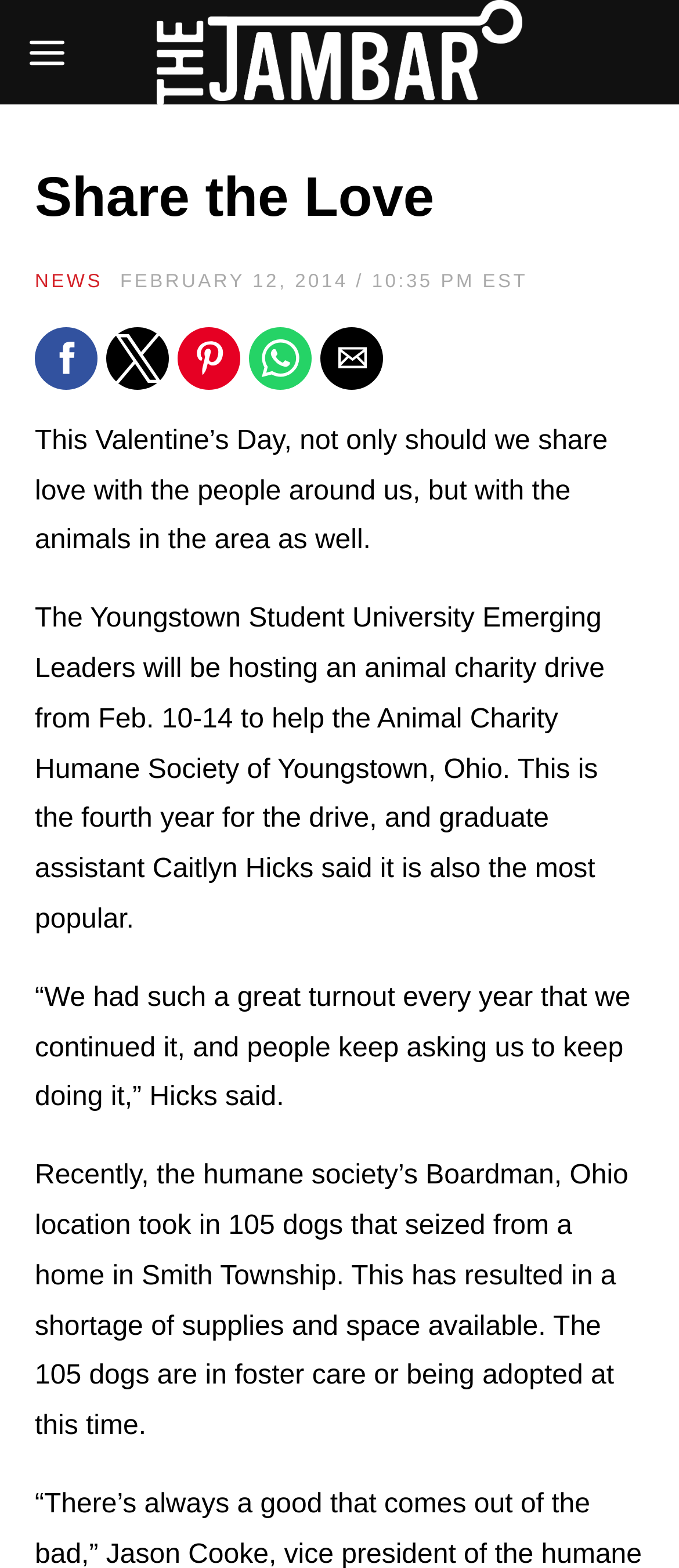Find and indicate the bounding box coordinates of the region you should select to follow the given instruction: "Click the Share by pinterest button".

[0.262, 0.209, 0.354, 0.248]